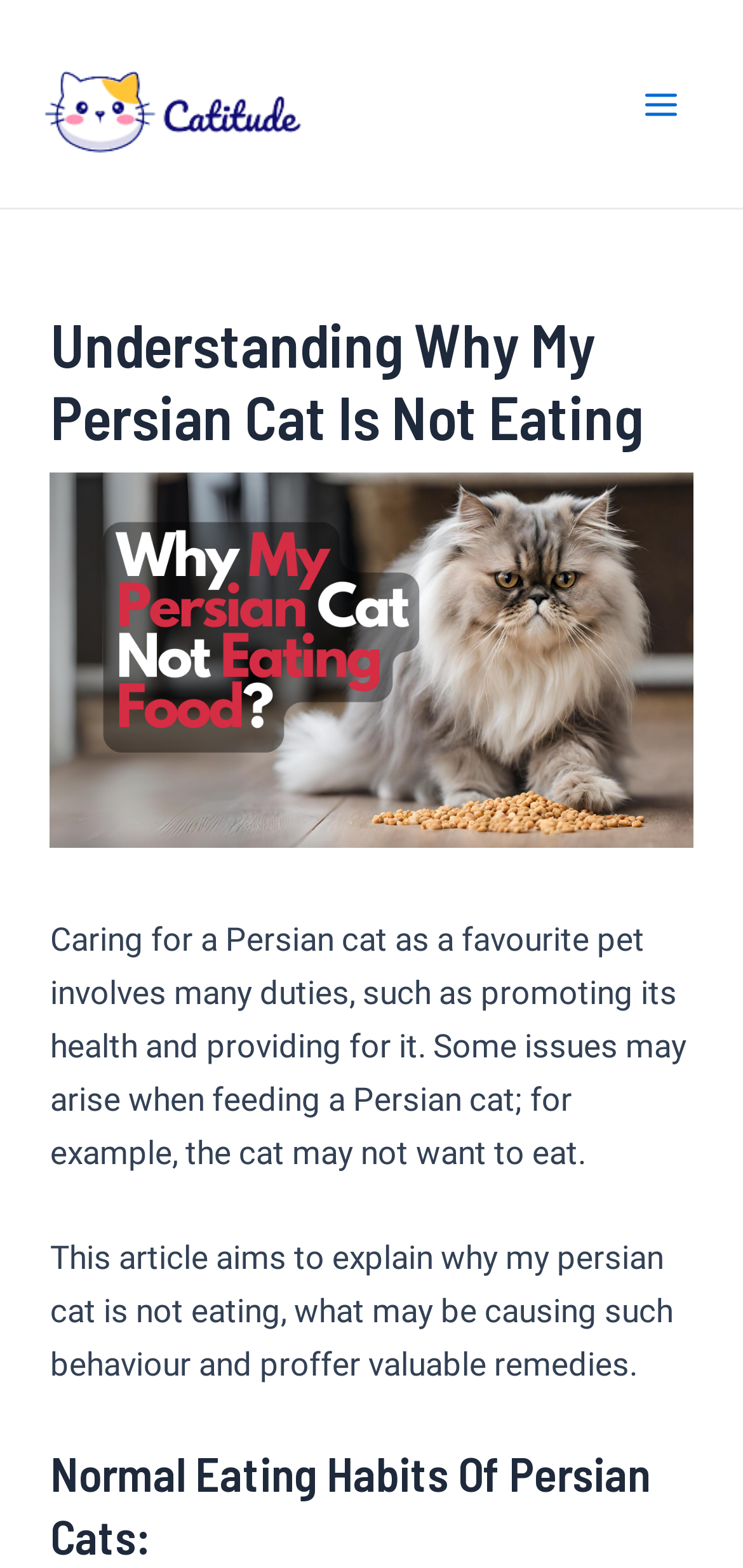Respond with a single word or phrase for the following question: 
What is the main topic of this webpage?

Persian cat not eating